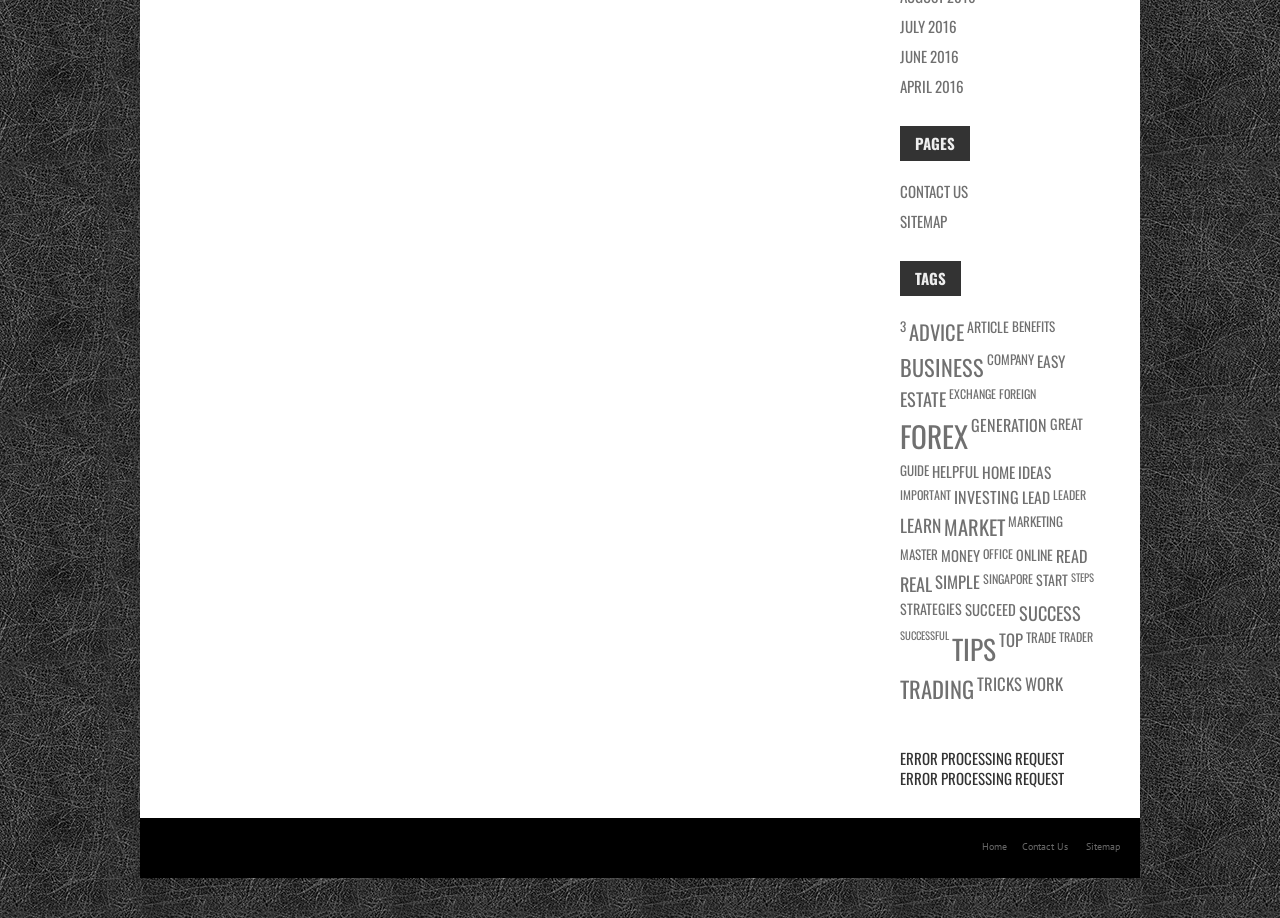Please identify the bounding box coordinates of the element I need to click to follow this instruction: "View 'FOREX' articles".

[0.703, 0.451, 0.756, 0.498]